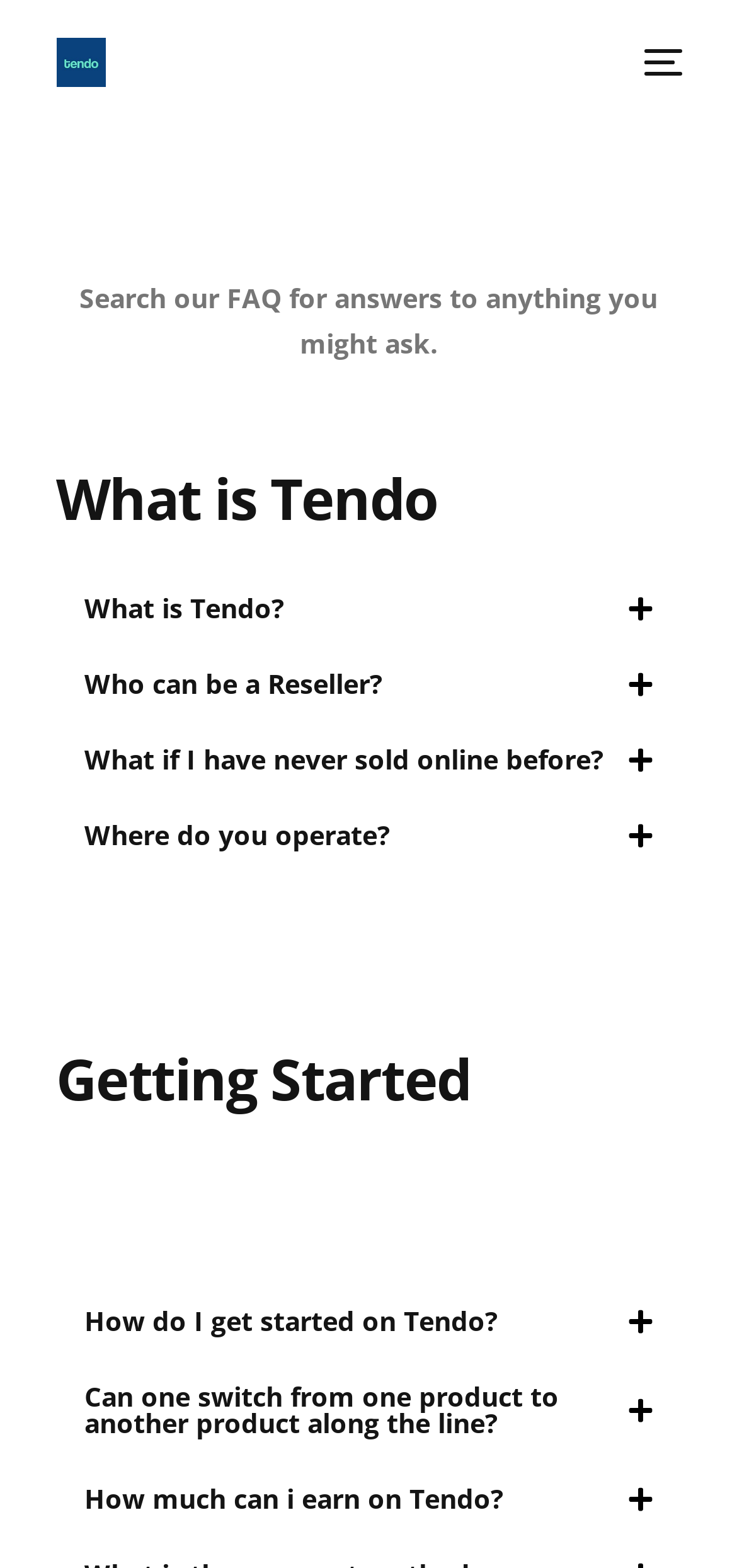Find the bounding box coordinates of the clickable area that will achieve the following instruction: "Open the mobile menu".

[0.858, 0.024, 0.924, 0.055]